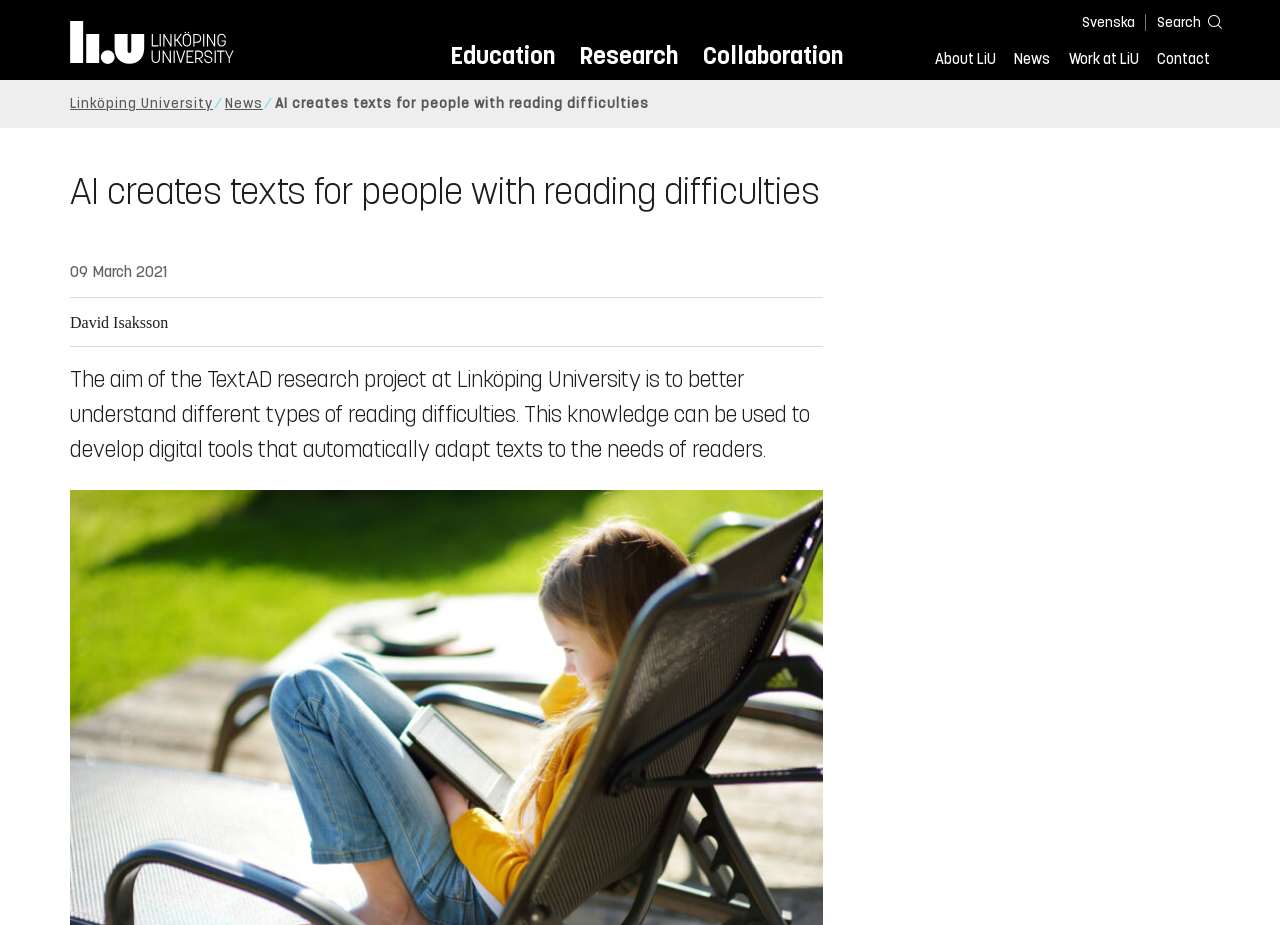Specify the bounding box coordinates for the region that must be clicked to perform the given instruction: "click the 'Search' button".

[0.898, 0.011, 0.945, 0.036]